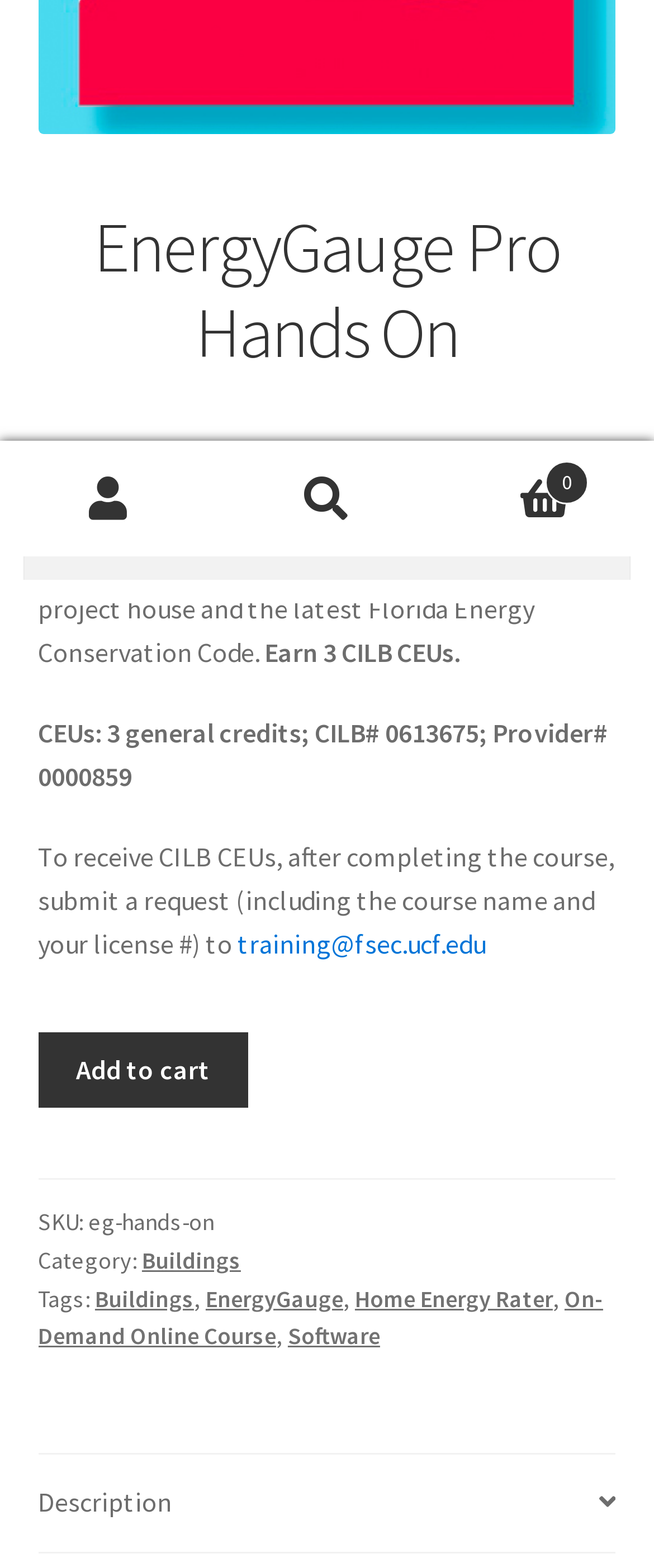Provide the bounding box coordinates of the HTML element this sentence describes: "Cart 0".

[0.667, 0.282, 1.0, 0.355]